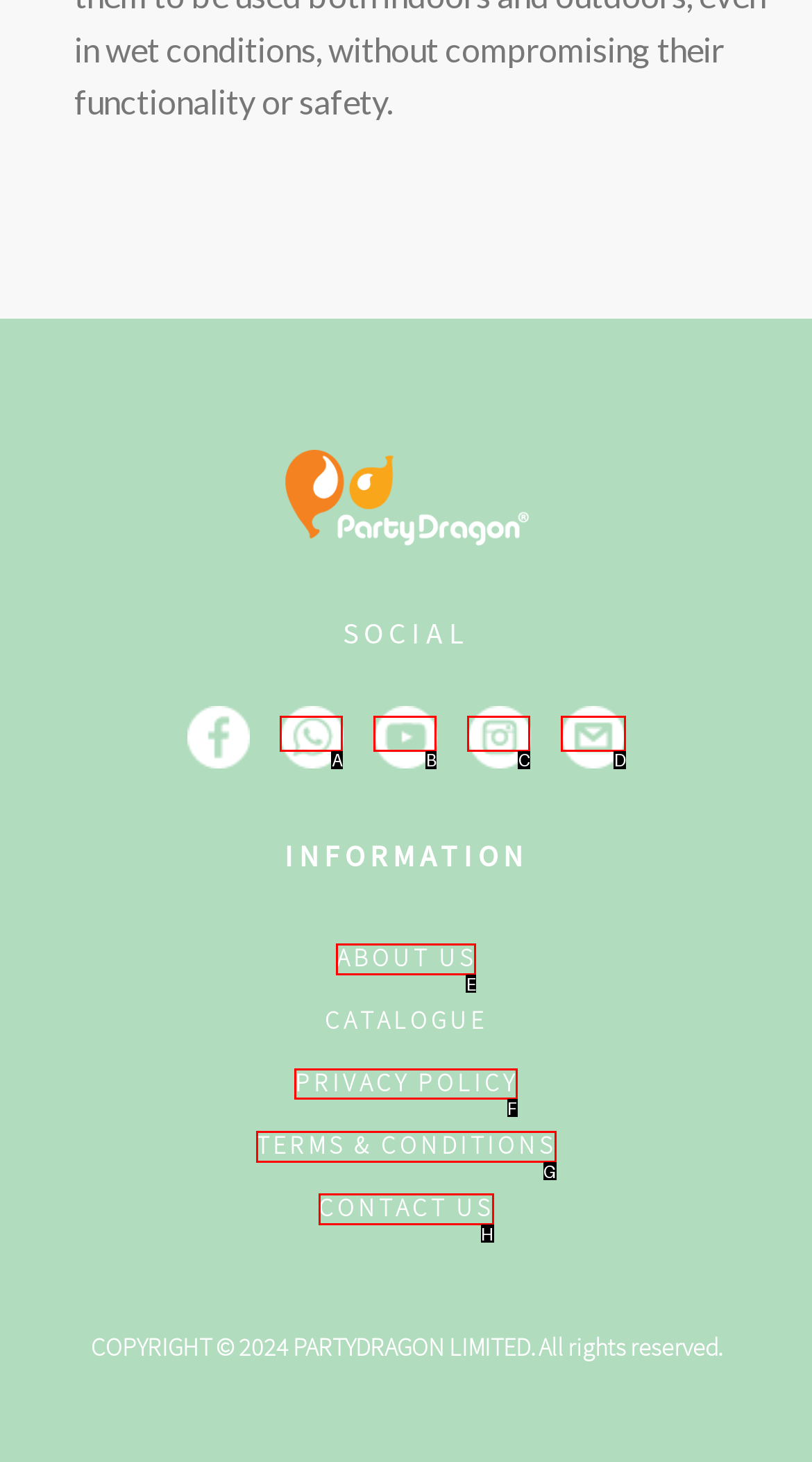Choose the letter of the element that should be clicked to complete the task: explore Kaupapa Māori
Answer with the letter from the possible choices.

None